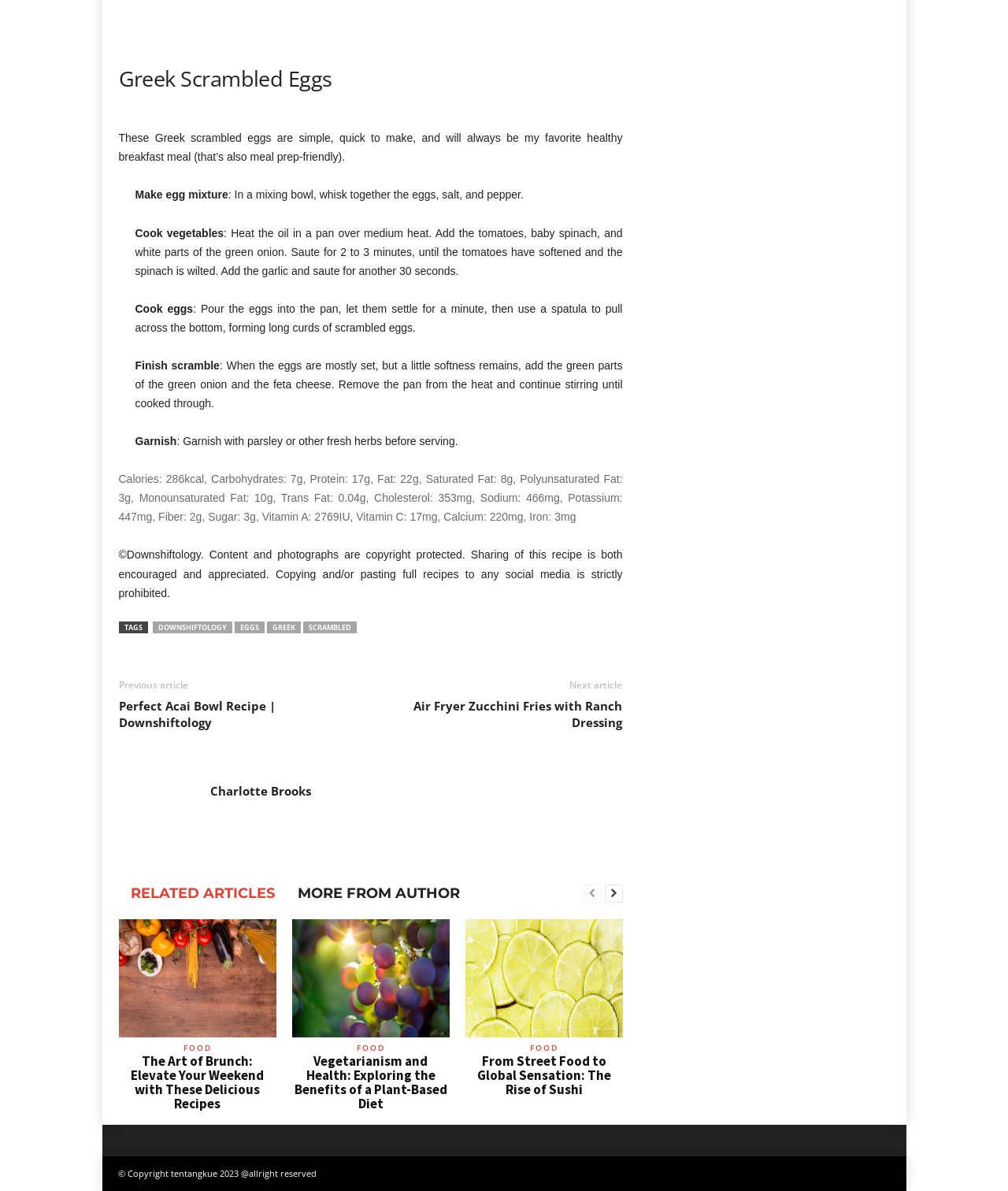What is the last step in the recipe?
Using the image, provide a detailed and thorough answer to the question.

The recipe is divided into several steps, and the last step is mentioned as 'Garnish' with the instruction 'Garnish with parsley or other fresh herbs before serving'.